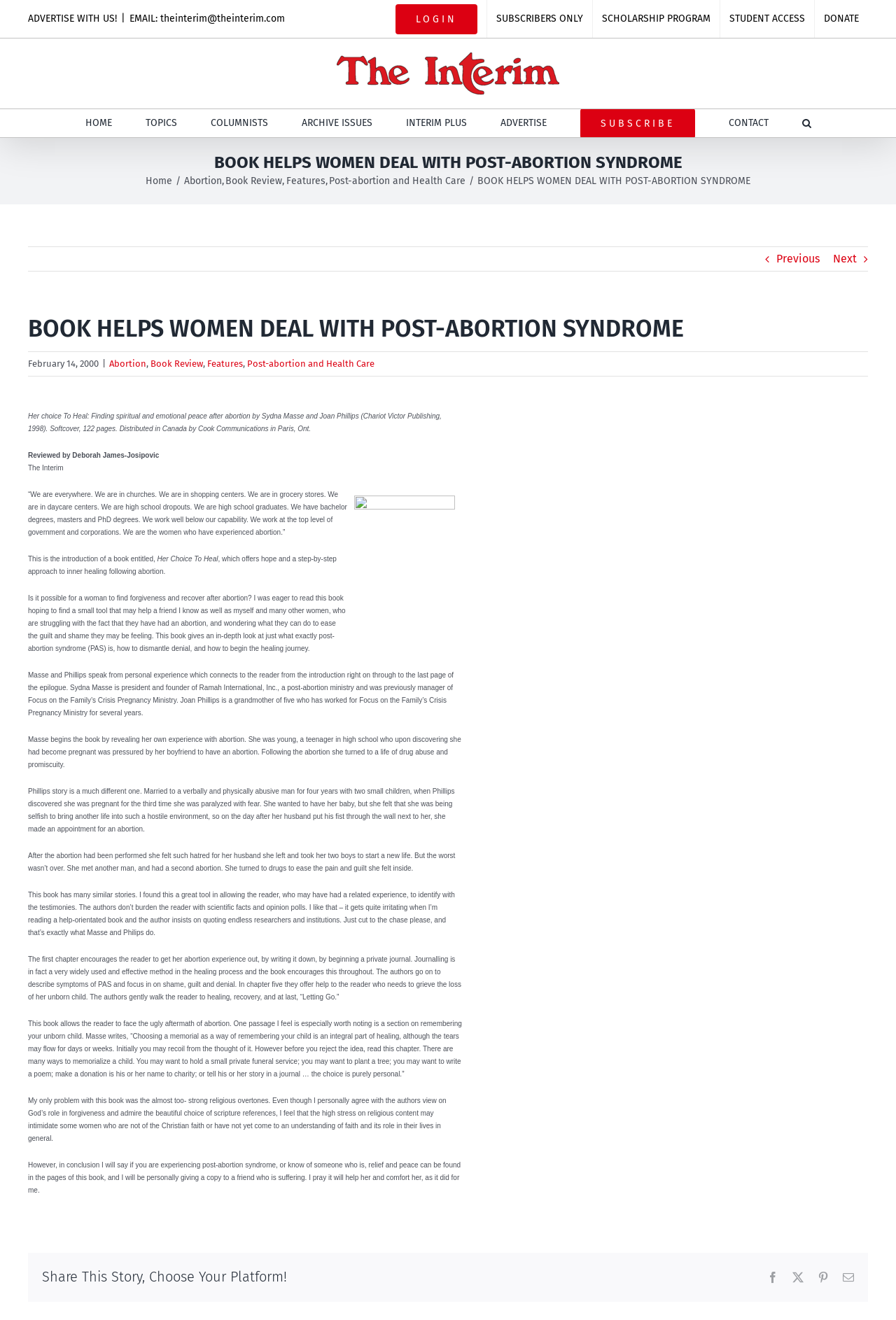What is the name of the author who has worked for Focus on the Family’s Crisis Pregnancy Ministry?
Refer to the image and provide a one-word or short phrase answer.

Joan Phillips